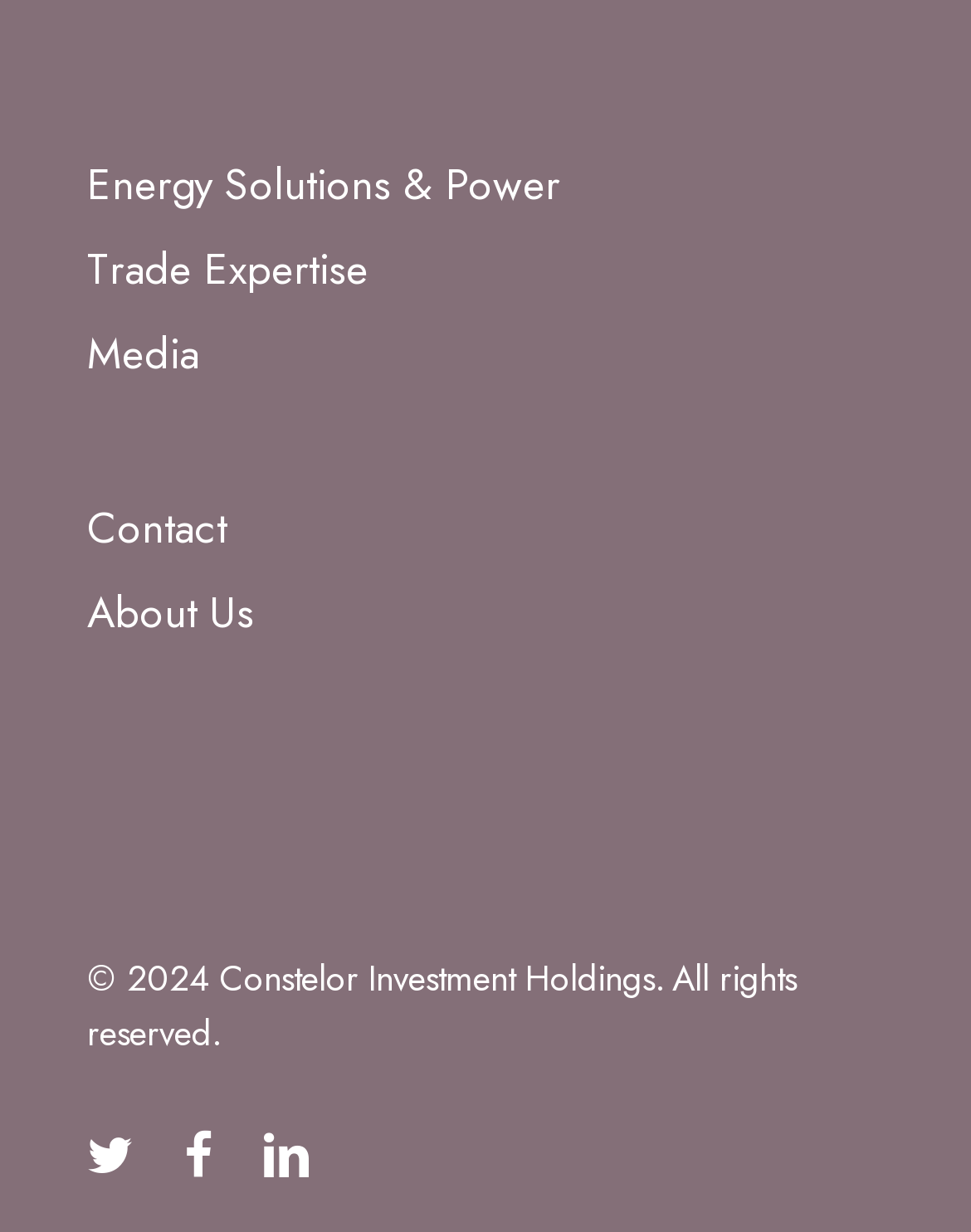What is the copyright year of the webpage?
Craft a detailed and extensive response to the question.

I found the copyright information at the bottom of the webpage, which states '© 2024 Constelor Investment Holdings. All rights reserved.', so the copyright year is 2024.